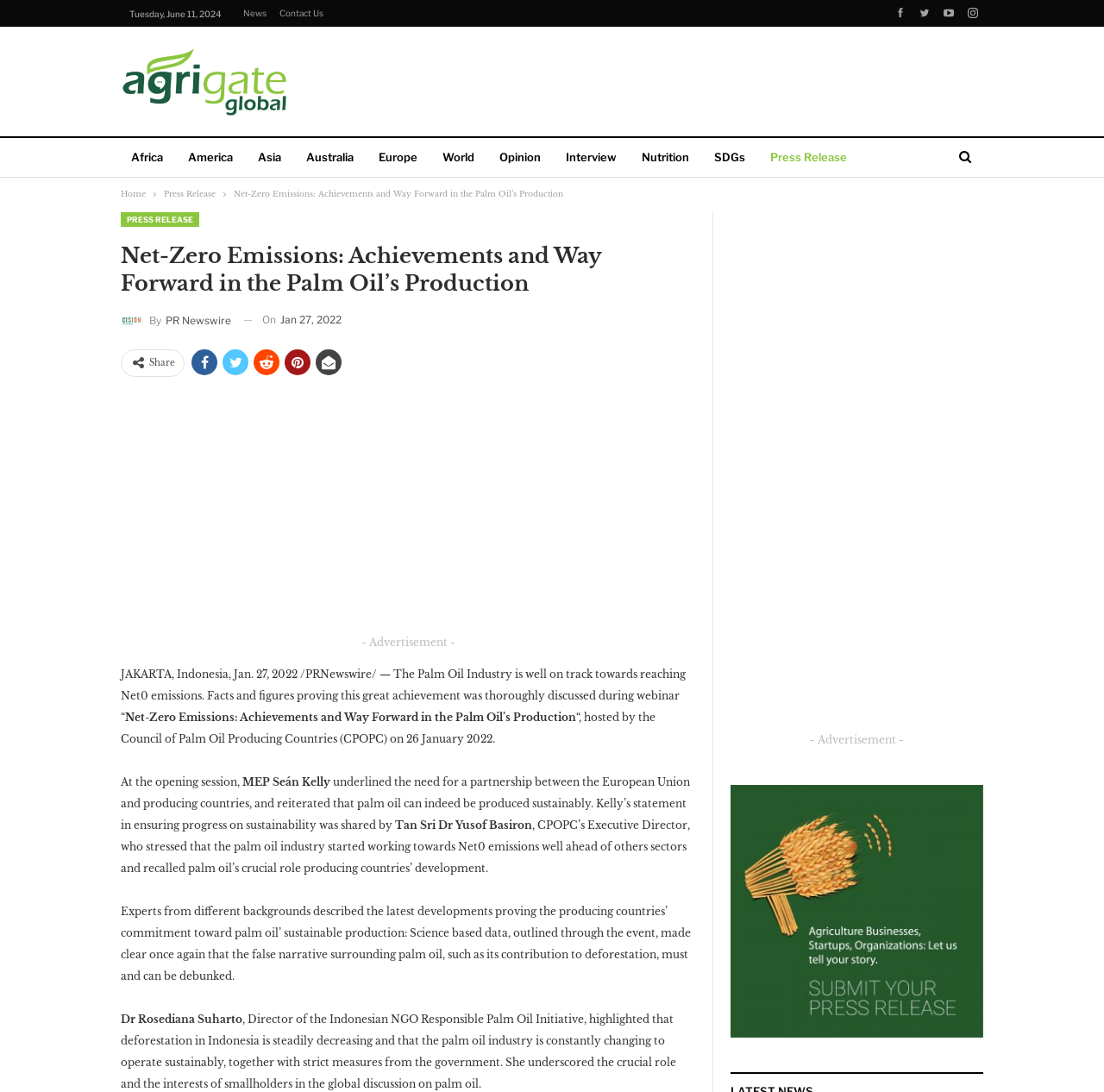Predict the bounding box coordinates of the area that should be clicked to accomplish the following instruction: "Search for something". The bounding box coordinates should consist of four float numbers between 0 and 1, i.e., [left, top, right, bottom].

None